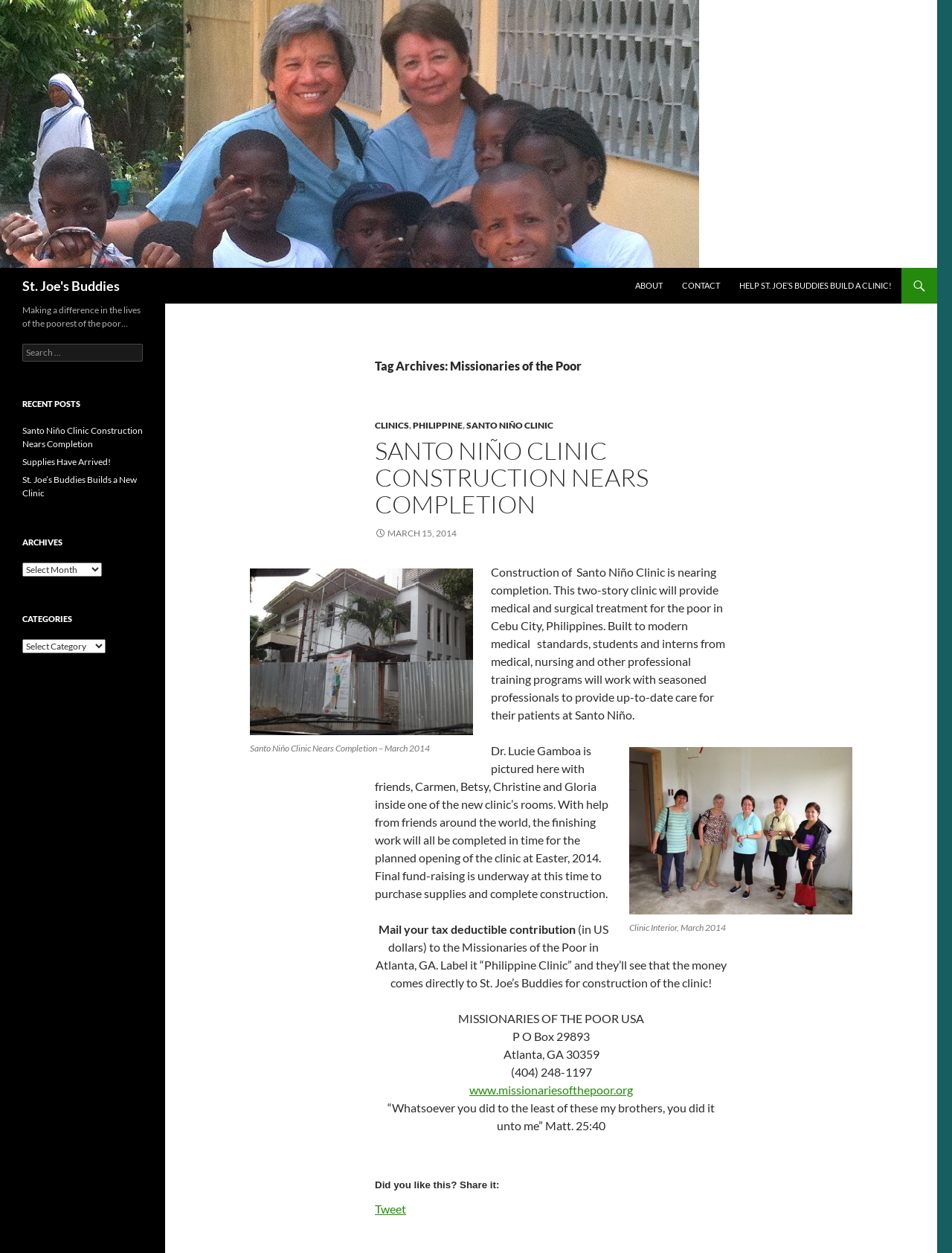Determine the bounding box coordinates of the area to click in order to meet this instruction: "Donate to Missionaries of the Poor".

[0.397, 0.736, 0.604, 0.747]